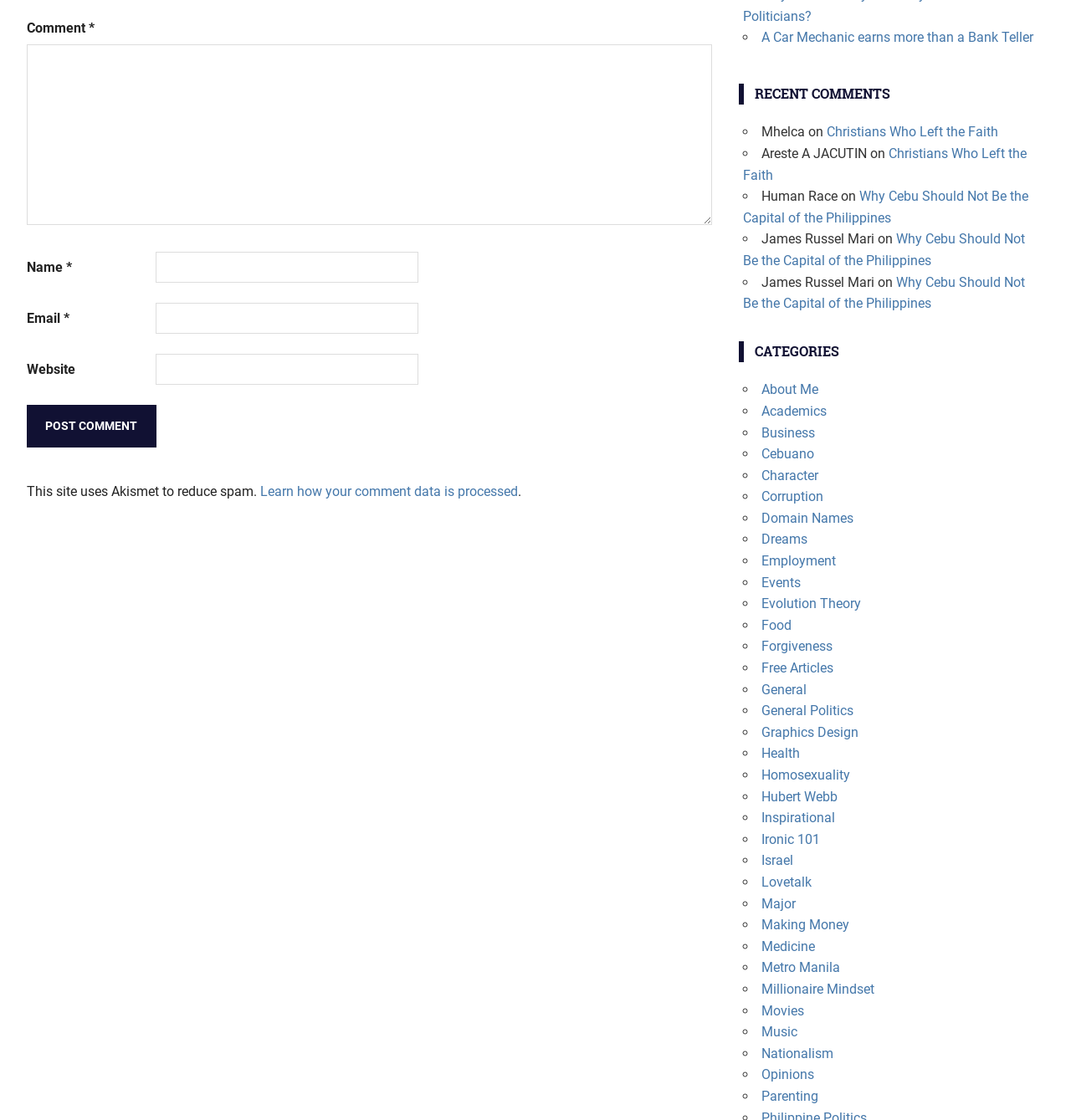Please predict the bounding box coordinates of the element's region where a click is necessary to complete the following instruction: "Click the Post Comment button". The coordinates should be represented by four float numbers between 0 and 1, i.e., [left, top, right, bottom].

[0.025, 0.362, 0.146, 0.399]